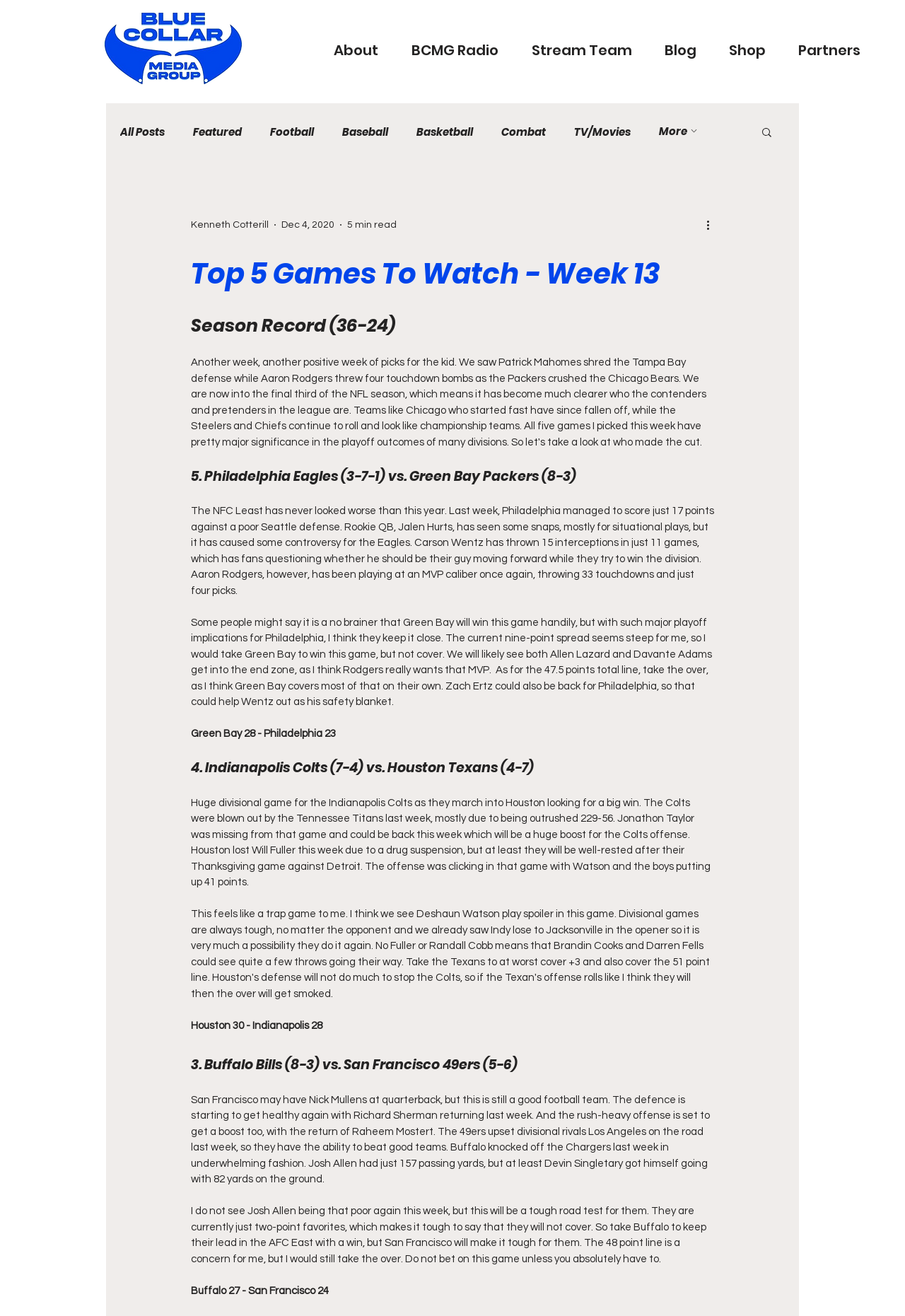Identify the bounding box coordinates for the element that needs to be clicked to fulfill this instruction: "Click on the 'Blog' link". Provide the coordinates in the format of four float numbers between 0 and 1: [left, top, right, bottom].

[0.716, 0.025, 0.788, 0.052]